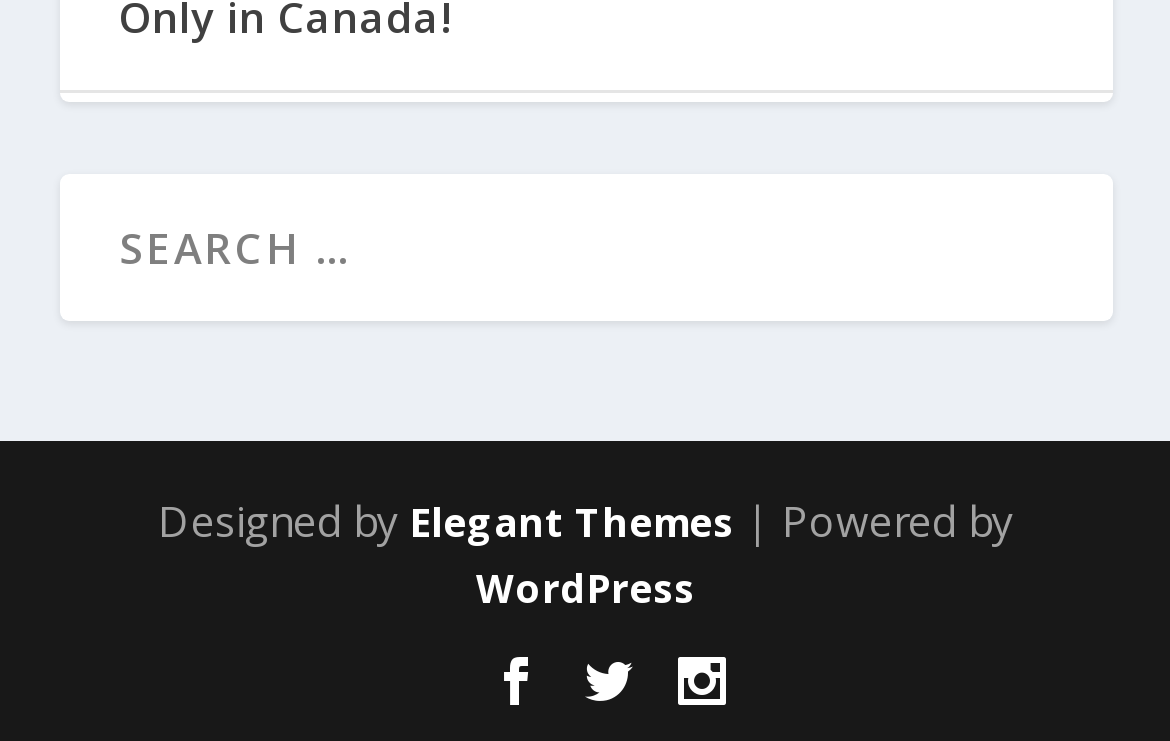Locate the bounding box coordinates of the element I should click to achieve the following instruction: "Click on 'The Importance of Business Planning'".

None